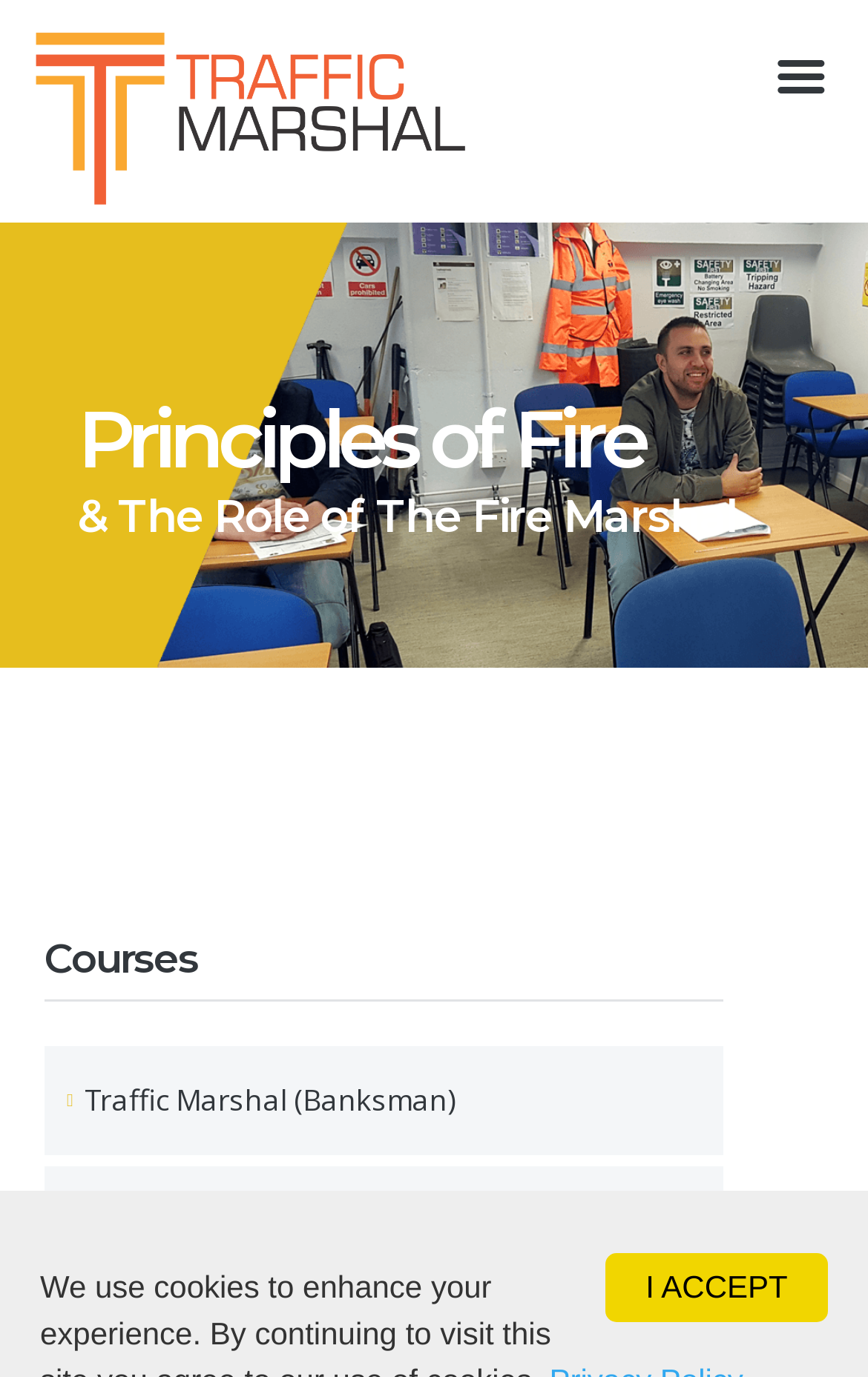Using the image as a reference, answer the following question in as much detail as possible:
How many headings are there on the webpage?

I counted the heading elements on the webpage, which are 'Principles of Fire', 'The Role of The Fire Marshal', 'Courses', and the main heading 'Level 2 - Award in the principles of fire and the role of the fire marshal', totaling 4 headings.